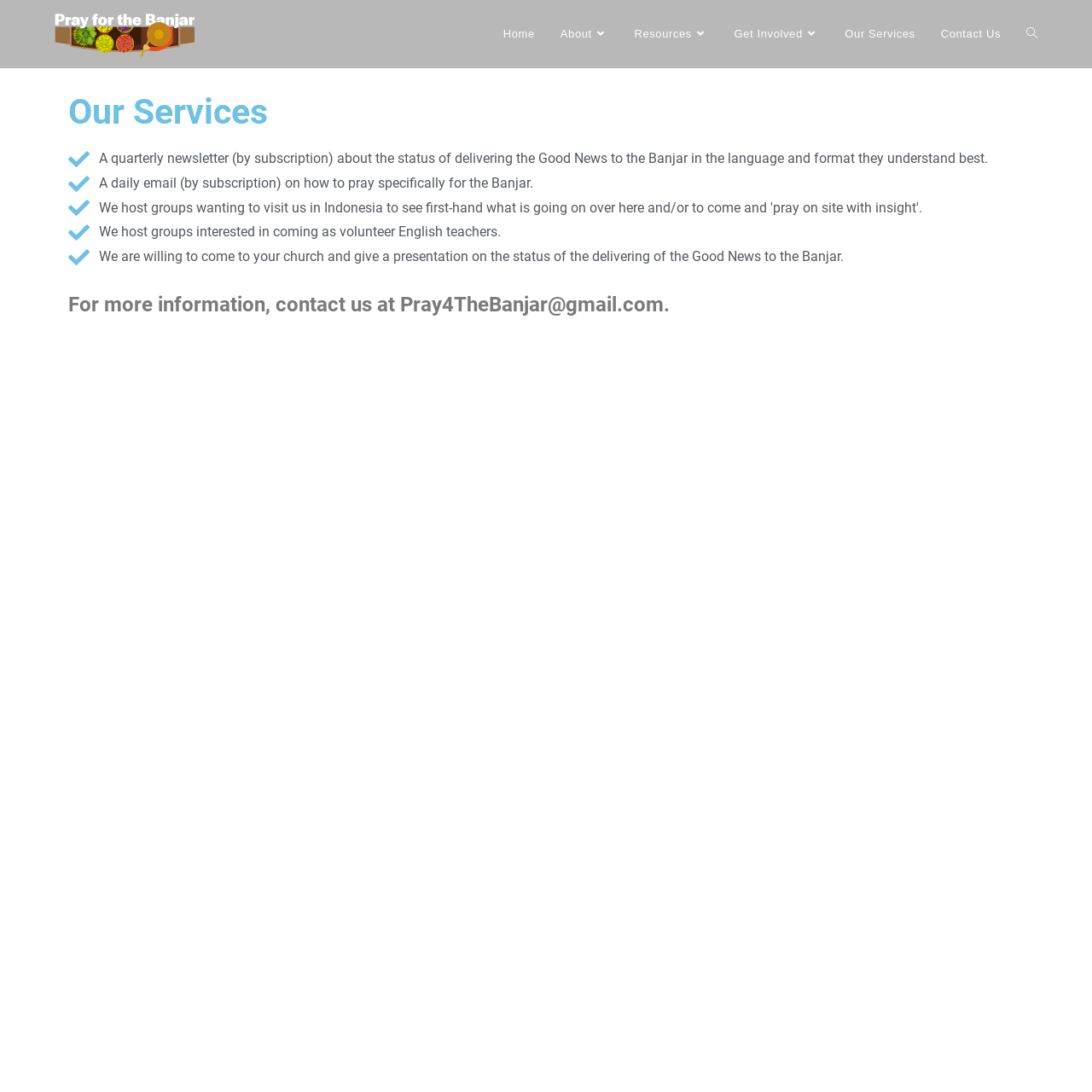Identify the bounding box coordinates for the UI element that matches this description: "alt="Pray for the Banjar"".

[0.05, 0.024, 0.178, 0.036]